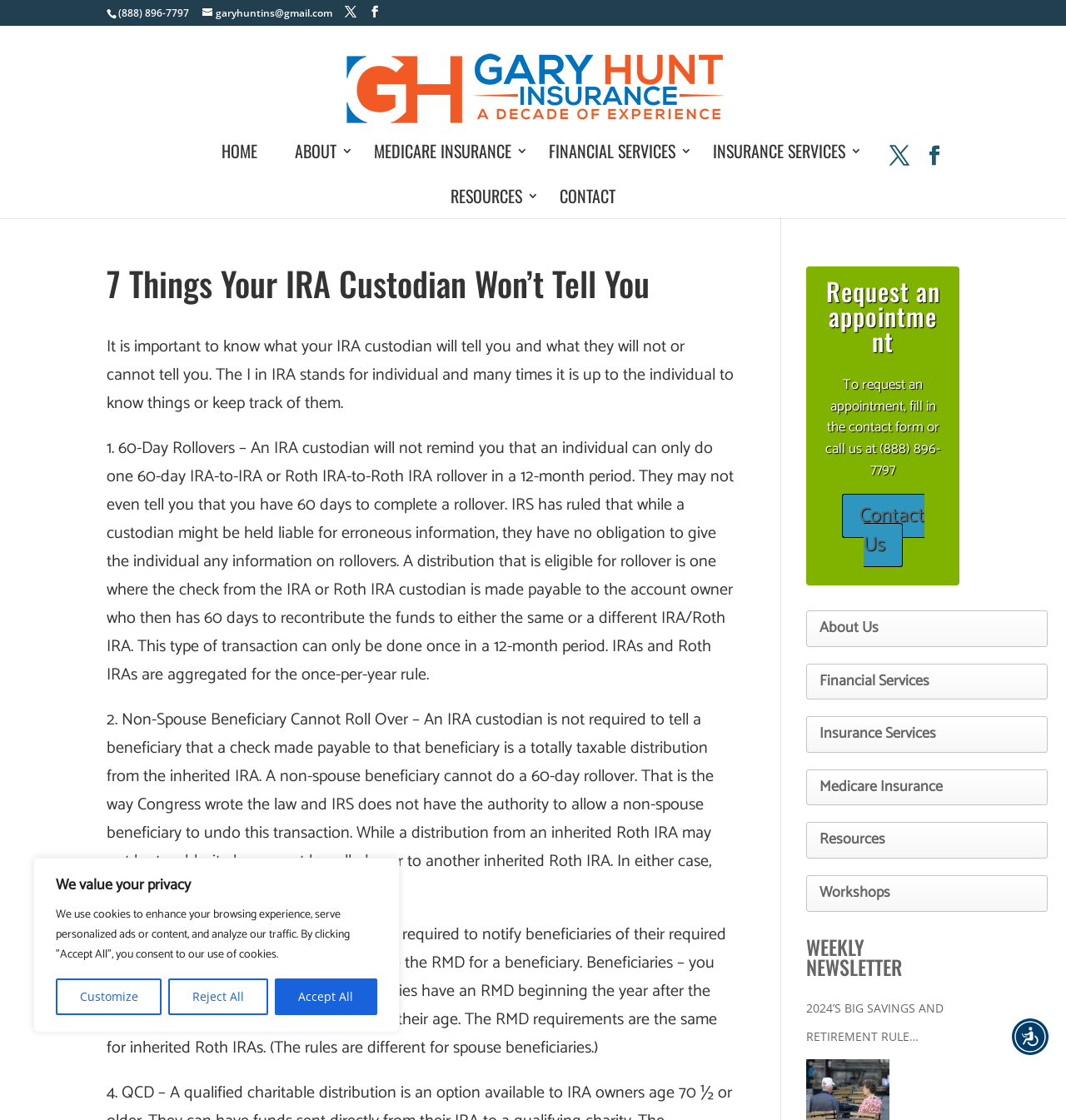Locate the bounding box coordinates of the element you need to click to accomplish the task described by this instruction: "Read the '7 Things Your IRA Custodian Won’t Tell You' article".

[0.1, 0.238, 0.689, 0.275]